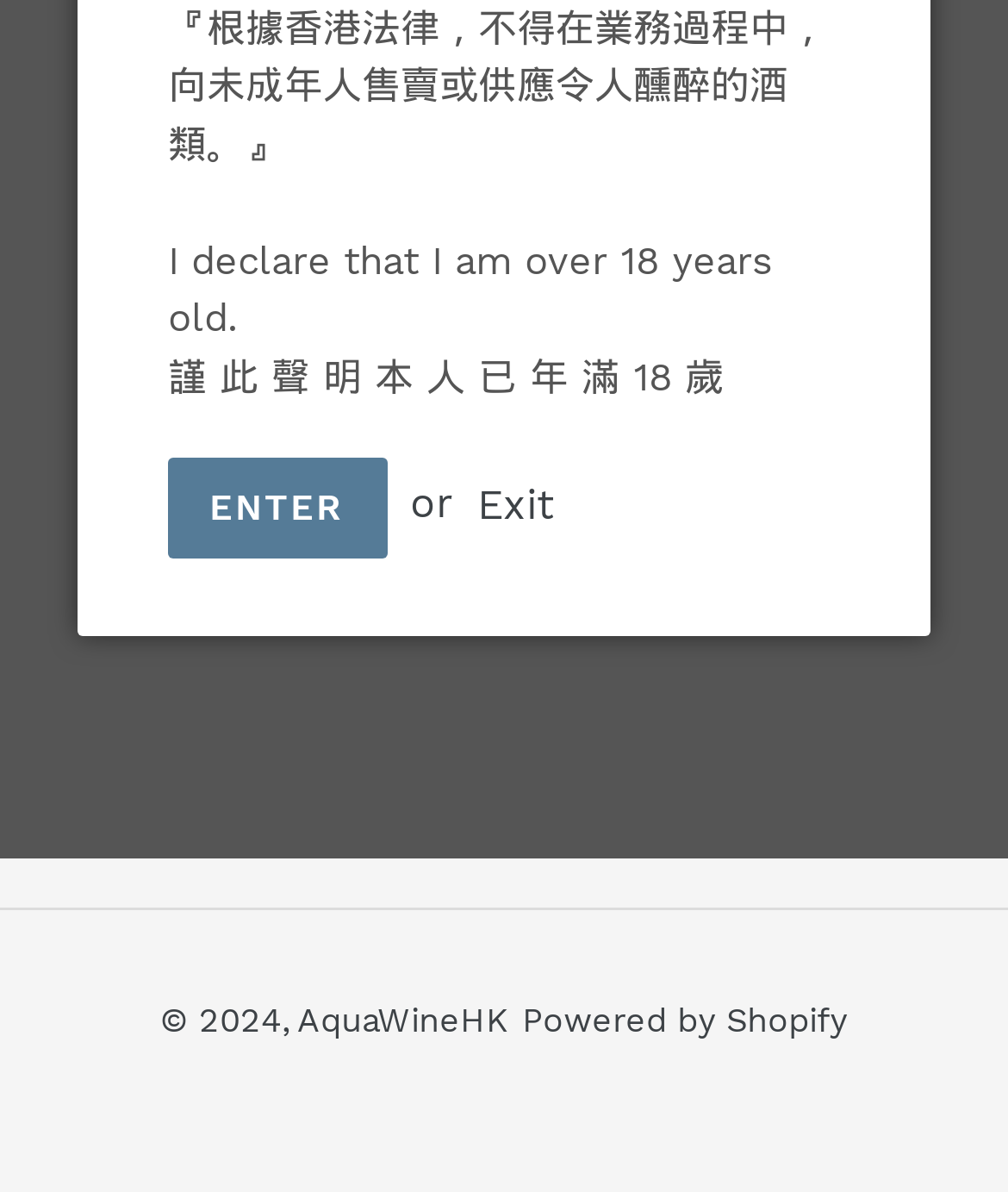Using the webpage screenshot, find the UI element described by Delivery and Return Policy. Provide the bounding box coordinates in the format (top-left x, top-left y, bottom-right x, bottom-right y), ensuring all values are floating point numbers between 0 and 1.

[0.103, 0.444, 0.636, 0.485]